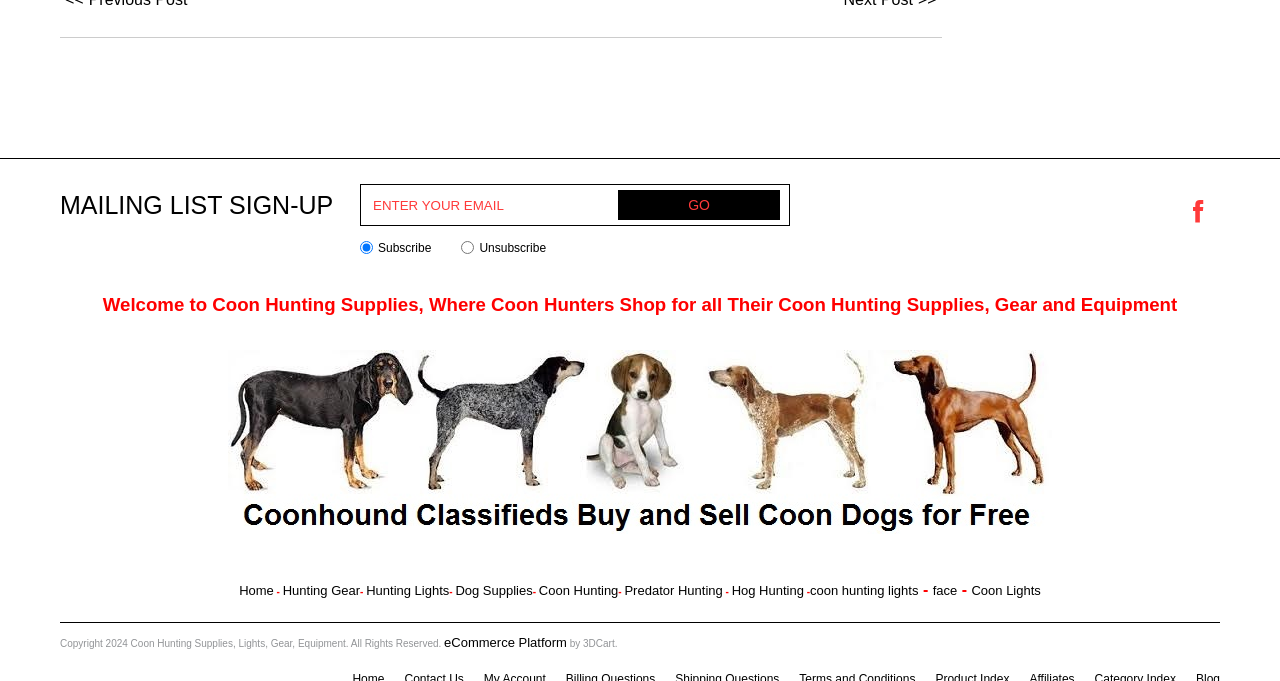What is the copyright year of the website?
Based on the screenshot, give a detailed explanation to answer the question.

The webpage's footer includes a copyright notice with the year '2024', indicating that the website's content is copyrighted as of that year.